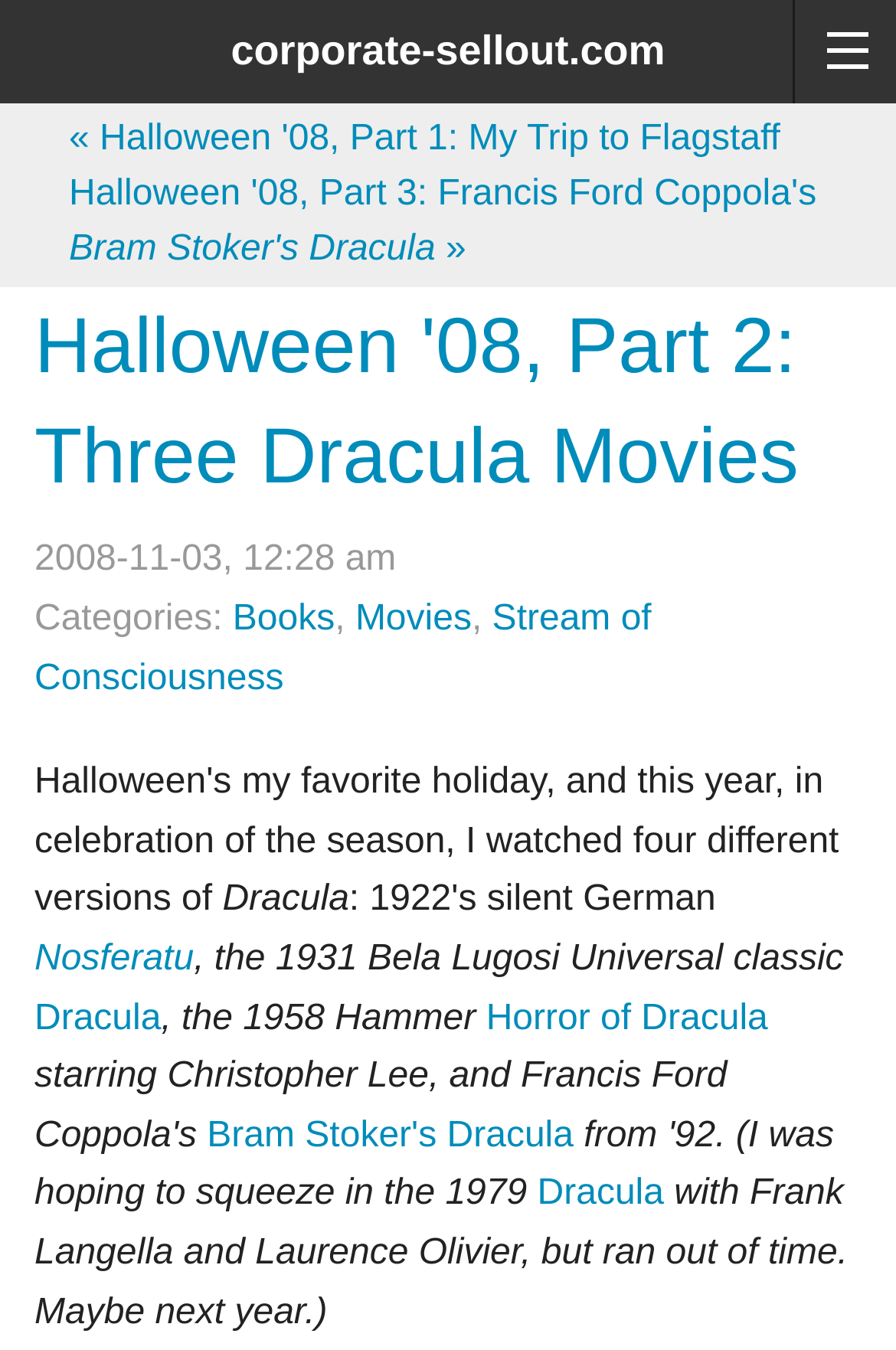What is the category of the article?
From the image, respond using a single word or phrase.

Books, Movies, Stream of Consciousness